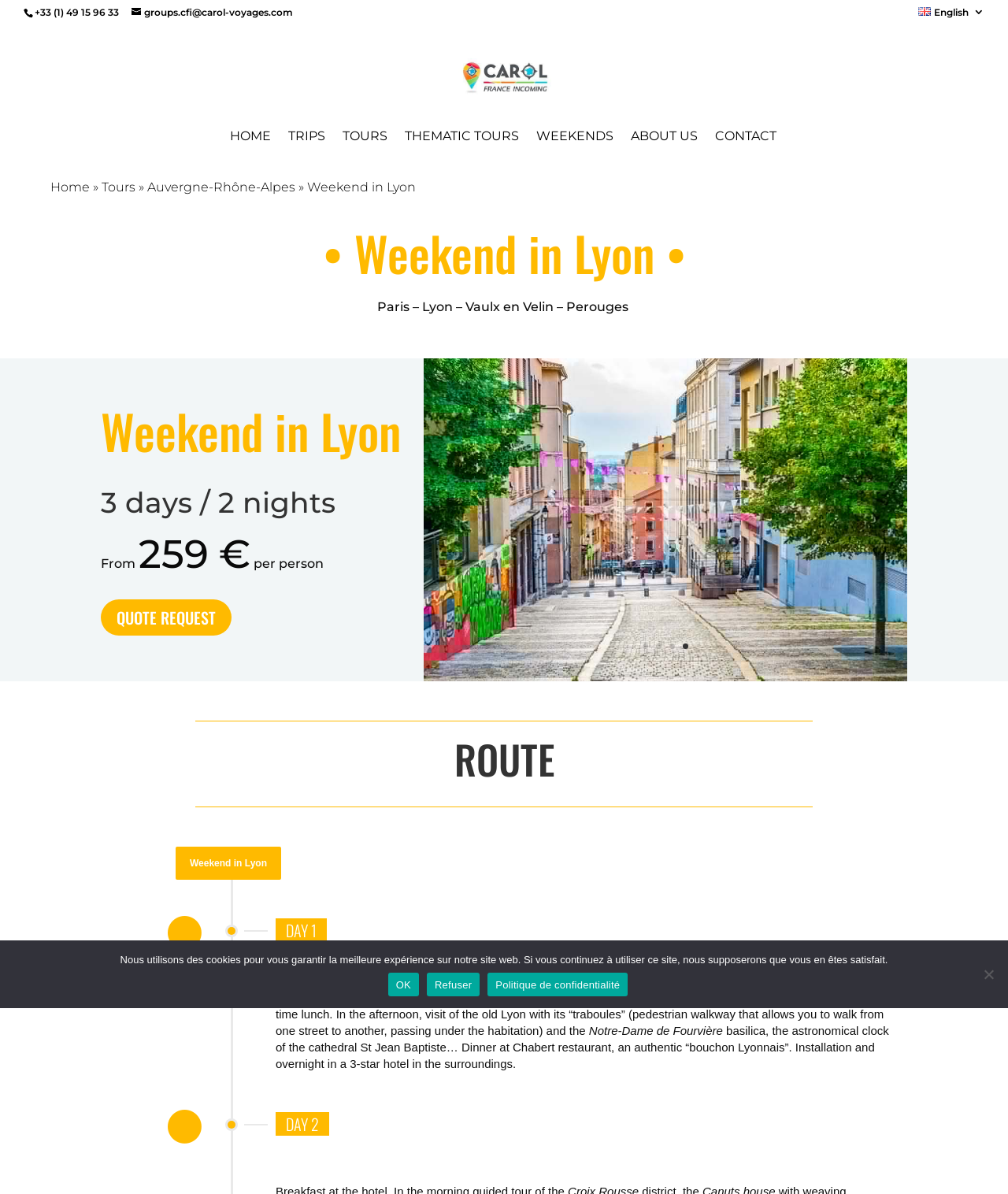Please answer the following question as detailed as possible based on the image: 
How many days does the Weekend in Lyon trip last?

I found the duration of the trip by looking at the heading that describes the Weekend in Lyon trip, where it is stated that the trip lasts '3 days / 2 nights'.